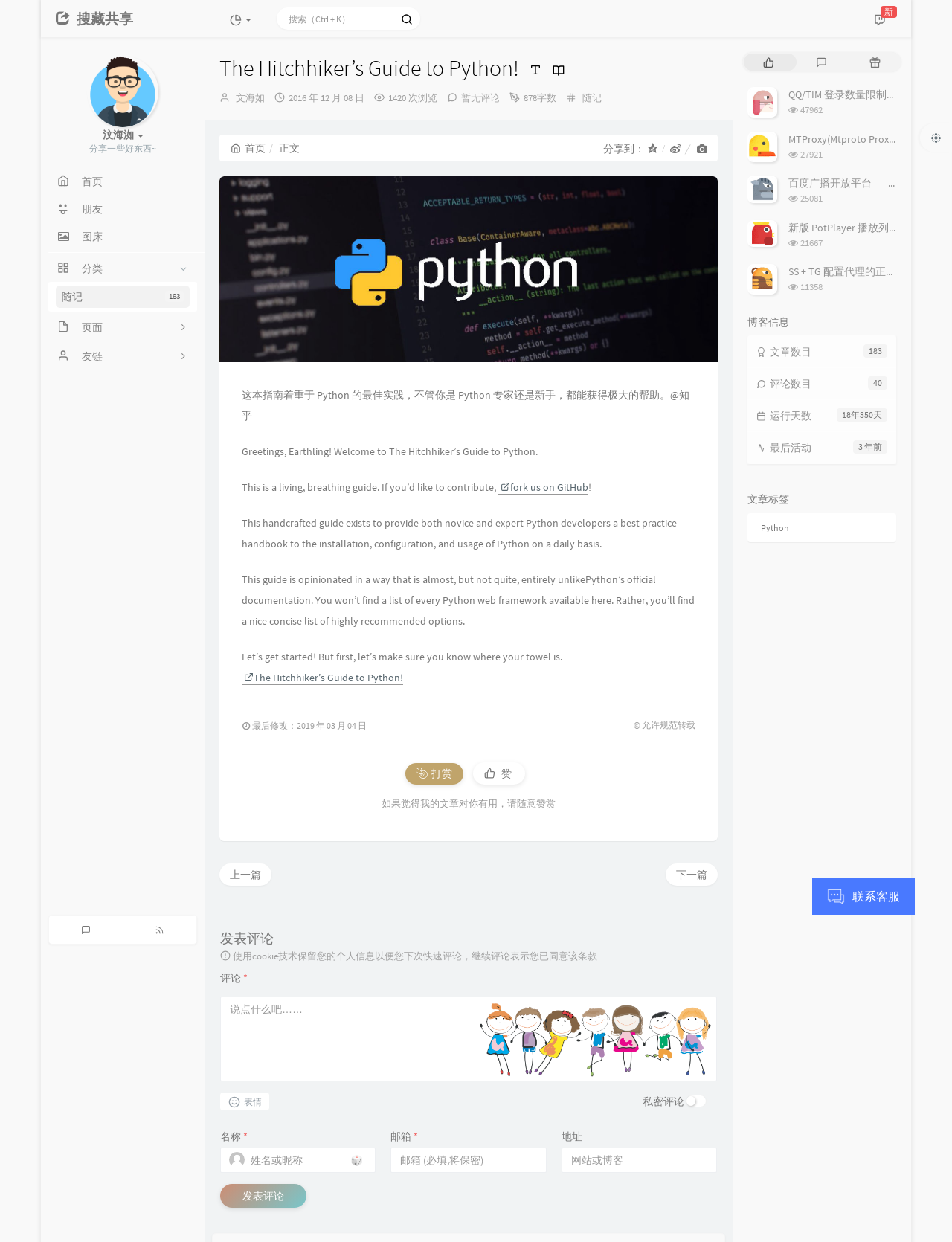Extract the bounding box coordinates for the UI element described by the text: "SS + TG 配置代理的正确食用方式". The coordinates should be in the form of [left, top, right, bottom] with values between 0 and 1.

[0.828, 0.213, 0.985, 0.224]